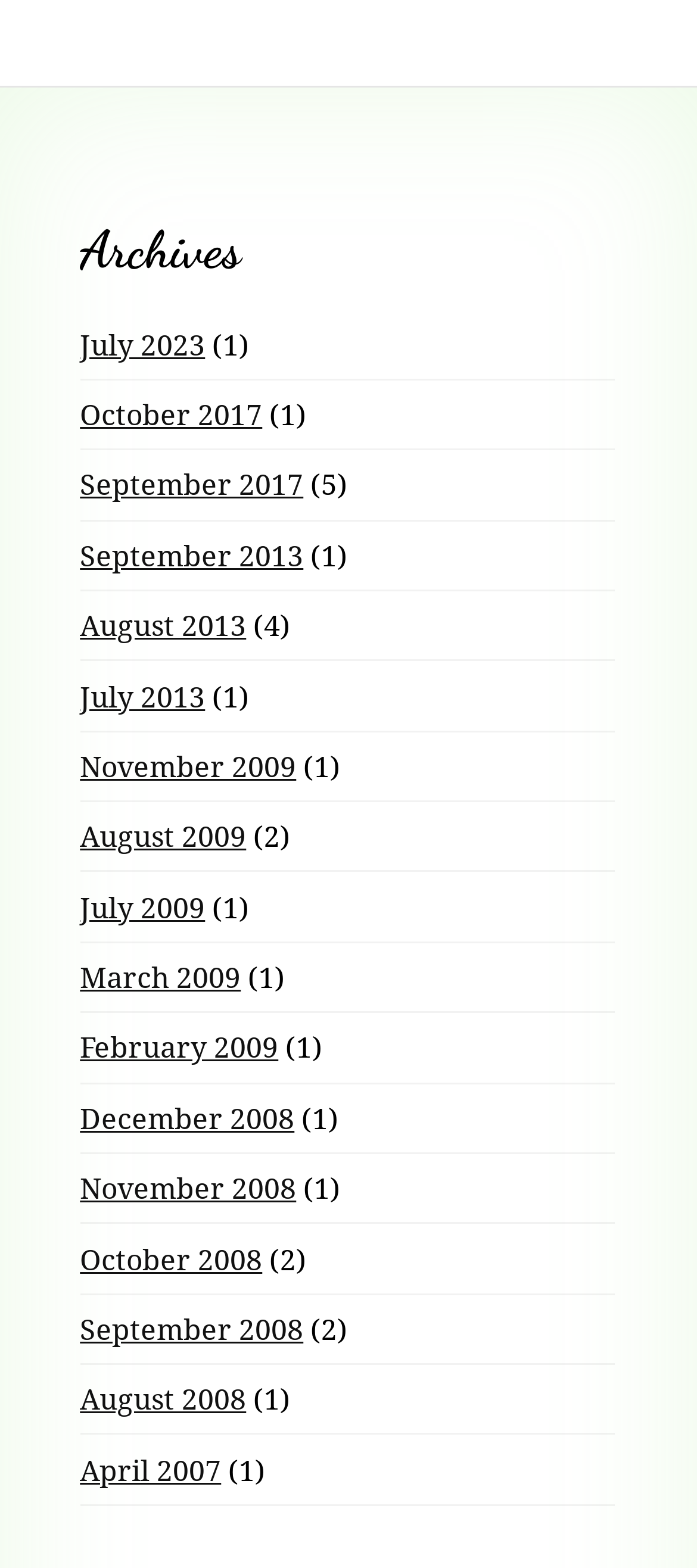Answer the question in one word or a short phrase:
What is the most recent month listed?

July 2023